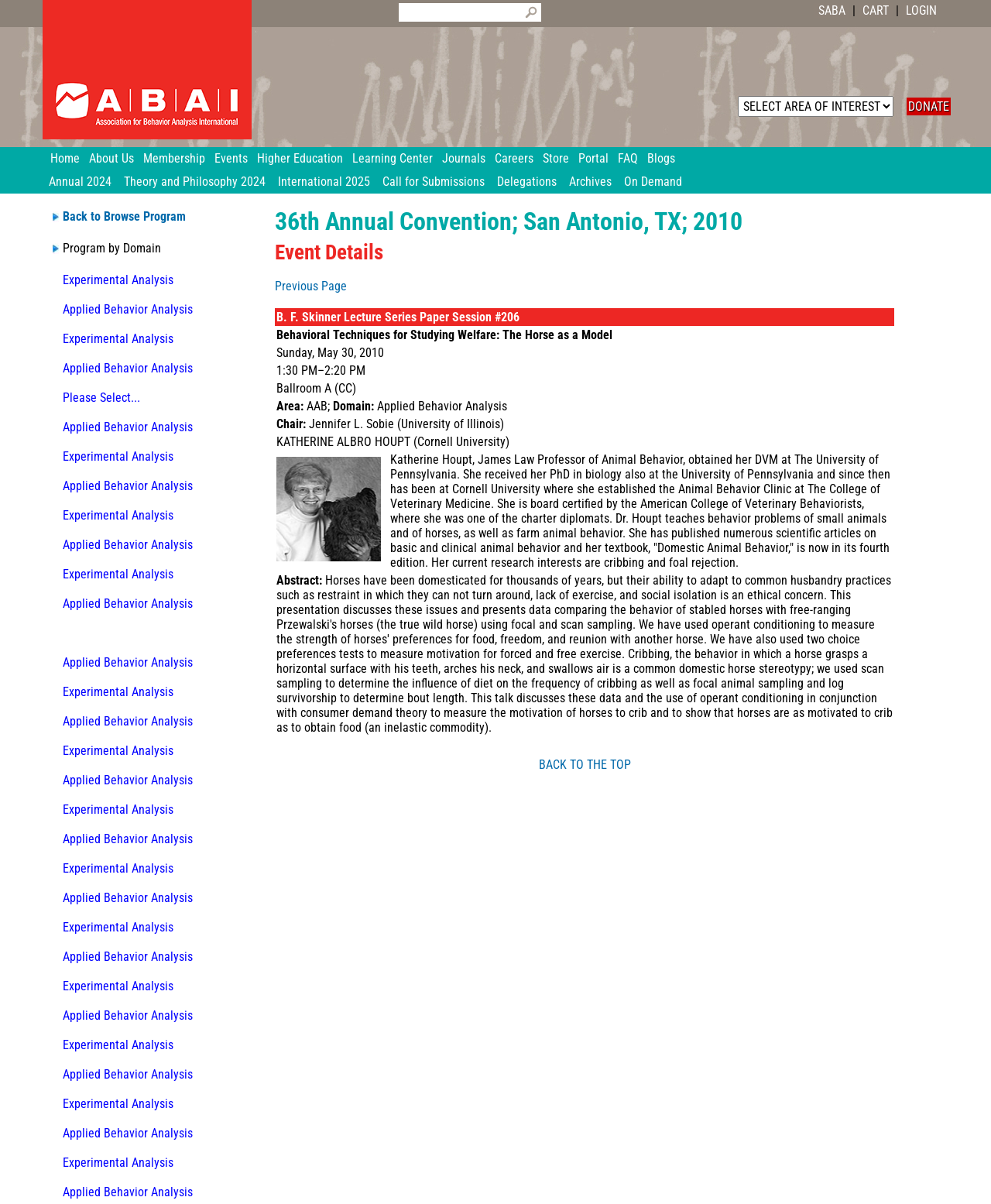Determine the bounding box coordinates for the HTML element described here: "On Demand".

[0.623, 0.141, 0.695, 0.161]